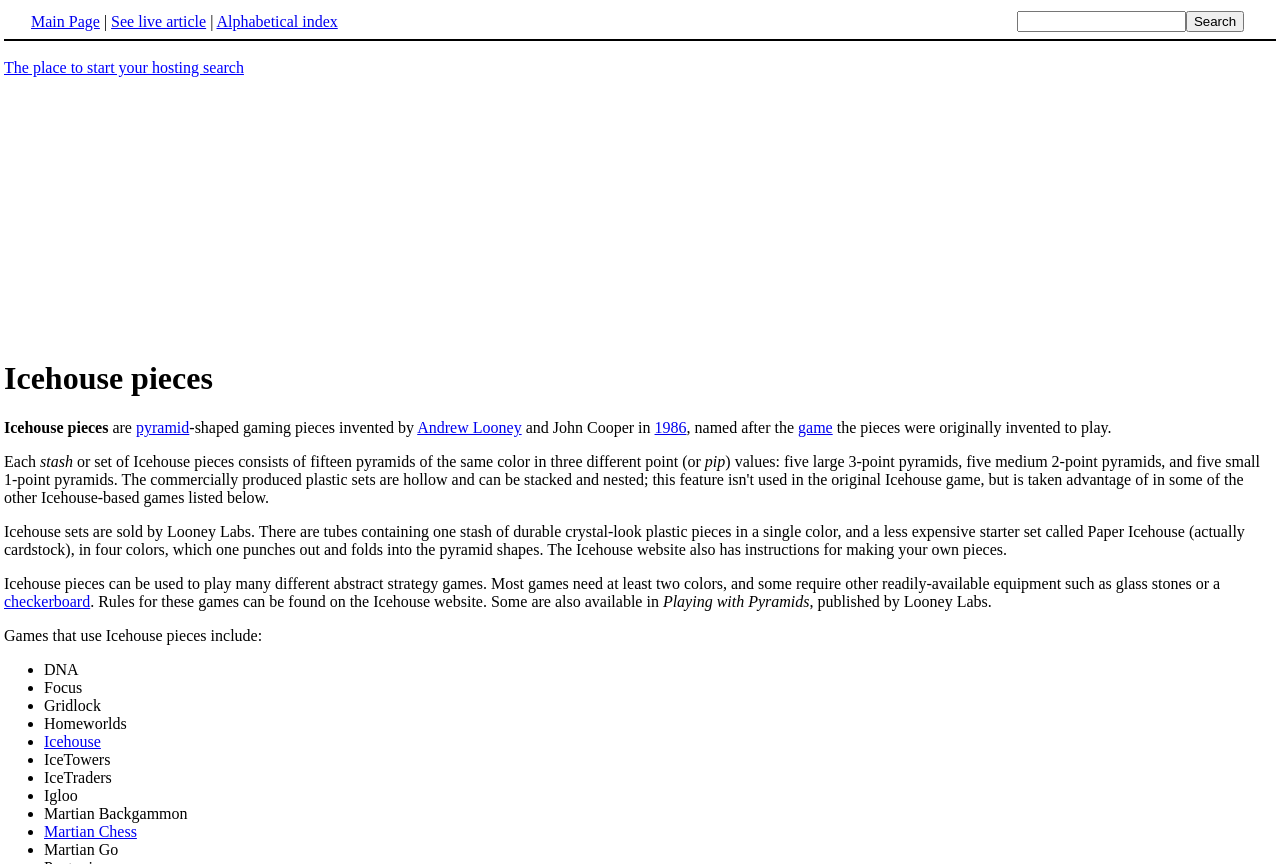What is one of the games that can be played with Icehouse pieces?
Refer to the image and provide a thorough answer to the question.

The webpage lists several games that can be played with Icehouse pieces, including Homeworlds, which is one of the examples mentioned.